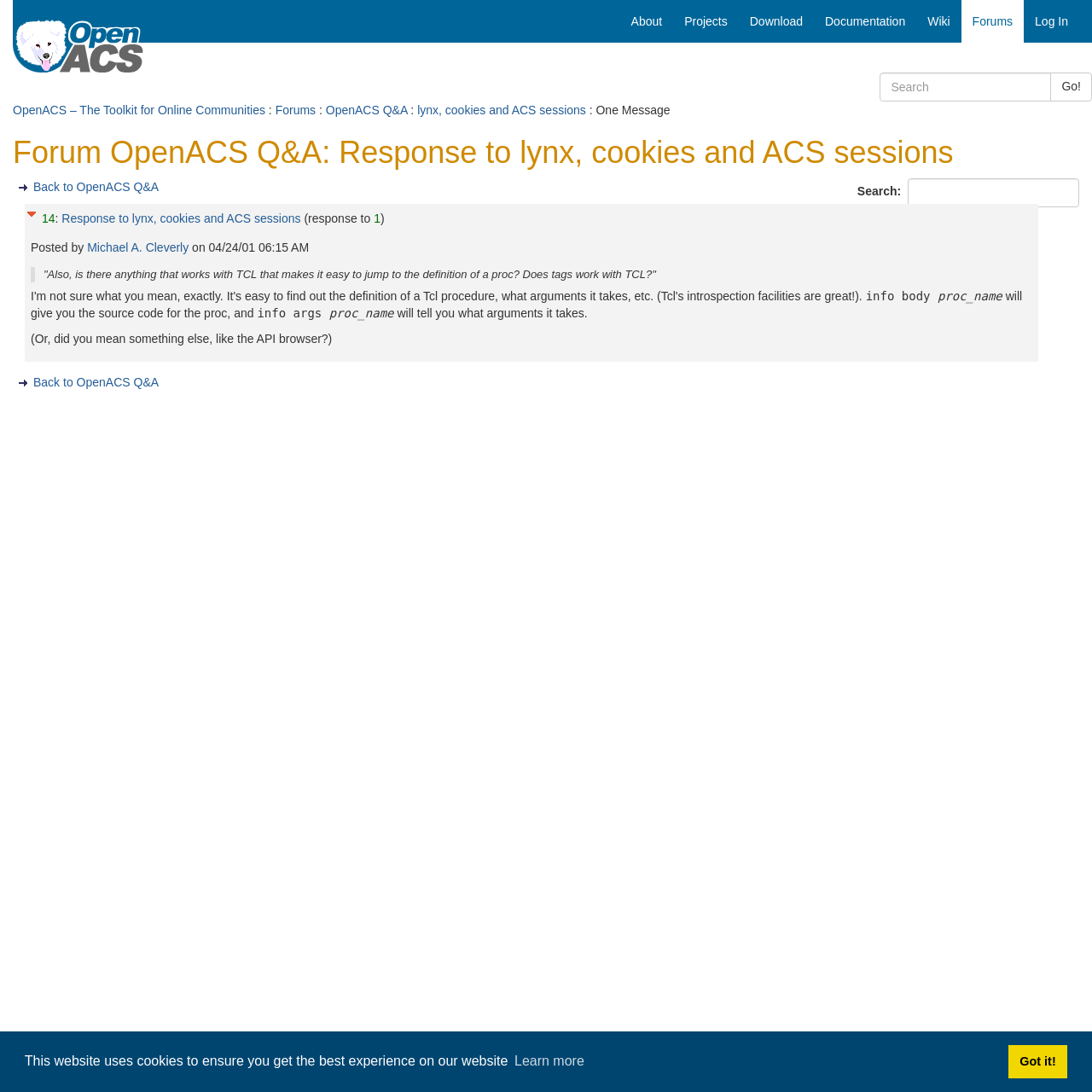Create an elaborate caption that covers all aspects of the webpage.

This webpage is a forum discussion page titled "Forum OpenACS Q&A: Response to lynx, cookies and ACS sessions". At the top of the page, there is a dialog box with a message about cookies, accompanied by two buttons: "learn more about cookies" and "dismiss cookie message". 

Below the dialog box, there is a navigation menu with links to "Home", "About", "Projects", "Download", "Documentation", "Wiki", "Forums", and "Log In". 

On the left side of the page, there is a search box with a "Go!" button. Above the search box, there is a link to "OpenACS – The Toolkit for Online Communities" followed by a breadcrumb trail indicating the current location in the forum.

The main content of the page is a discussion thread with a heading that matches the page title. The thread starts with a message posted by "Michael A. Cleverly" on "04/24/01 06:15 AM", which is a response to a question about TCL. The message is displayed in a blockquote format.

Below the initial message, there are several responses and comments, including code snippets and explanations. The responses are formatted with indentation to indicate the hierarchical structure of the conversation.

At the bottom of the page, there are links to navigate back to the OpenACS Q&A forum, as well as a message indicating that the website is maintained by the OpenACS community, with links to contact the webmaster or submit a bug report. The page is powered by Tcl, Next Scripting, NaviServer 5.0.0a, and IPv4, with corresponding logos displayed at the bottom.